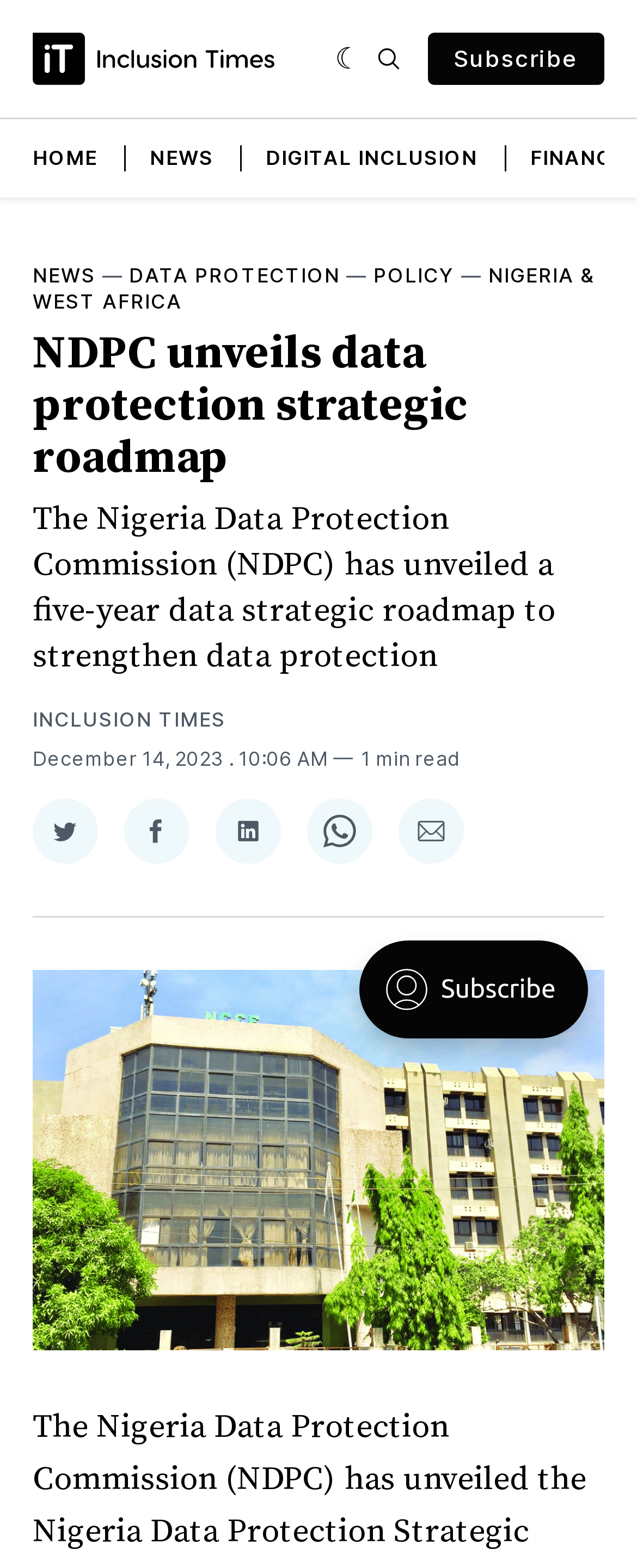Could you find the bounding box coordinates of the clickable area to complete this instruction: "Go to the home page"?

[0.051, 0.093, 0.153, 0.109]